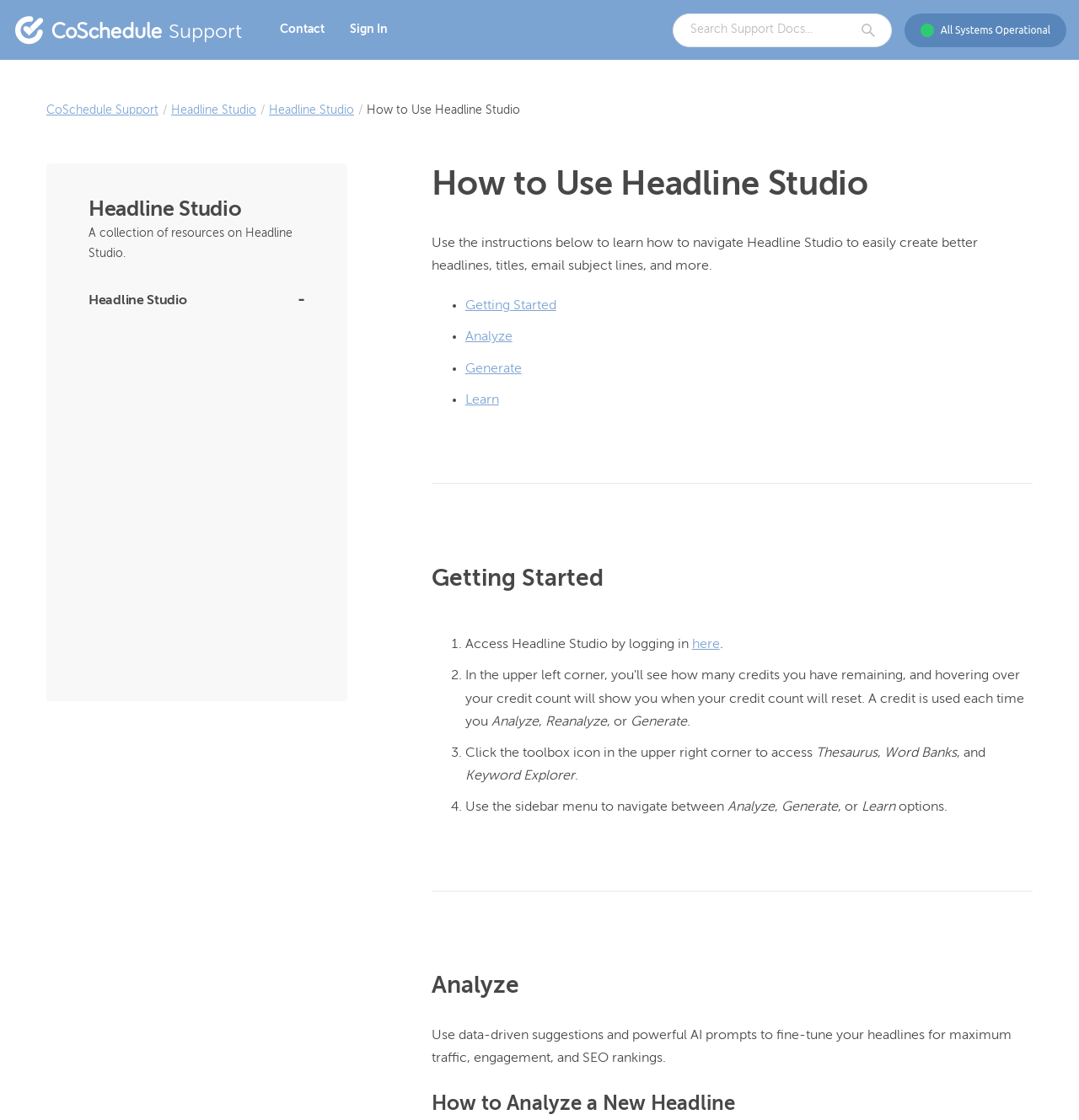Locate the bounding box coordinates of the UI element described by: "Analyze". Provide the coordinates as four float numbers between 0 and 1, formatted as [left, top, right, bottom].

[0.431, 0.295, 0.475, 0.307]